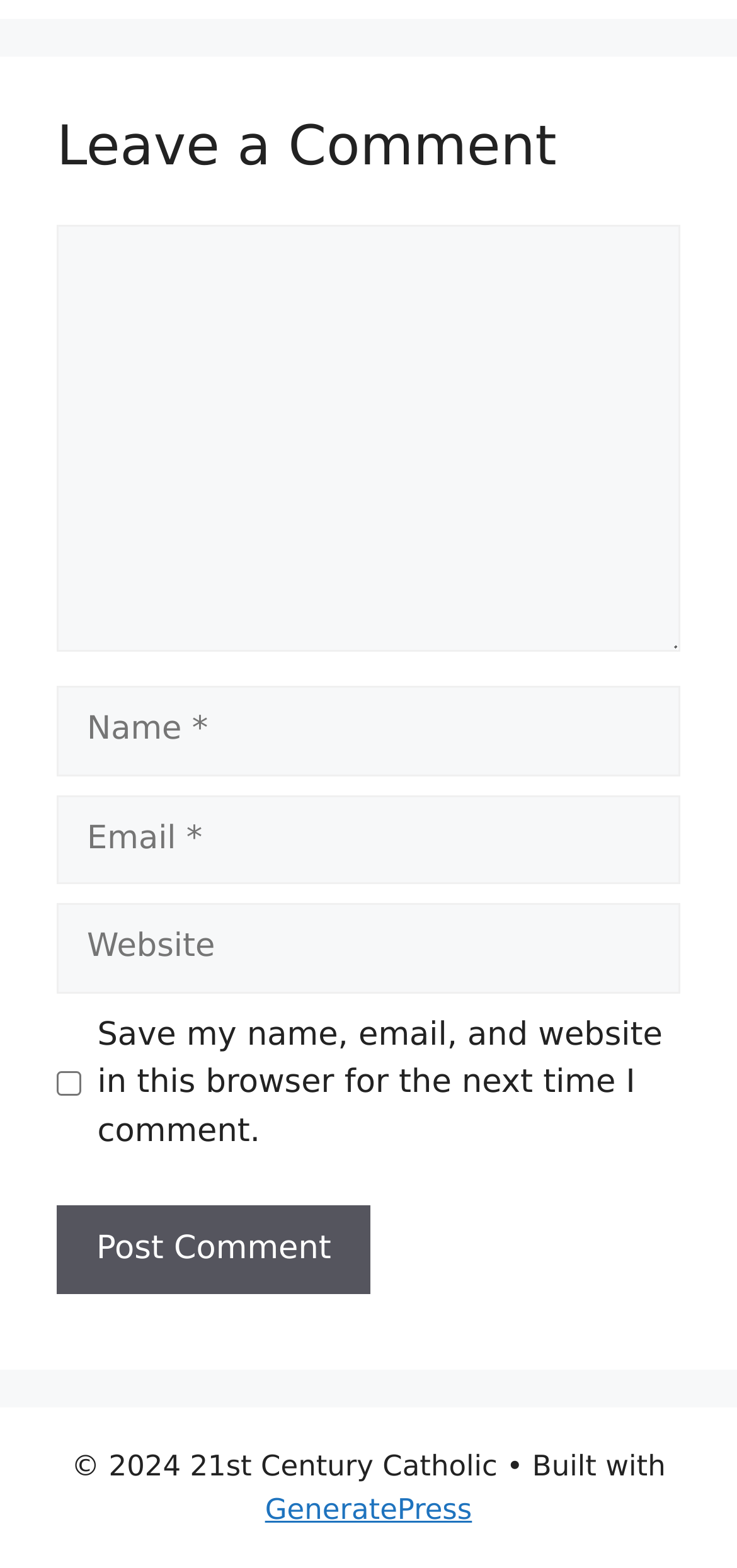What is the button at the bottom for?
Based on the screenshot, respond with a single word or phrase.

Post Comment